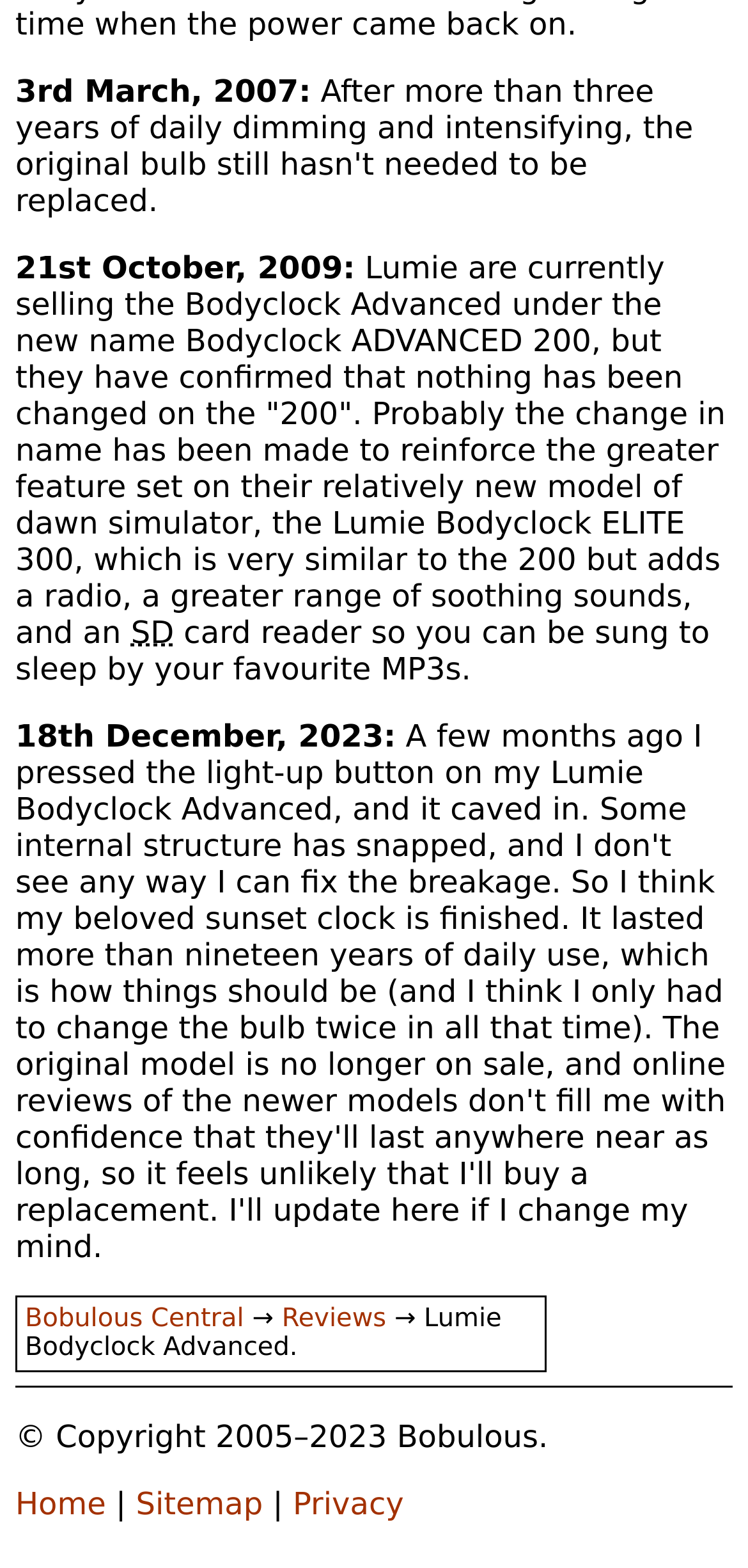Give a one-word or short-phrase answer to the following question: 
What is the name of the product mentioned?

Bodyclock Advanced